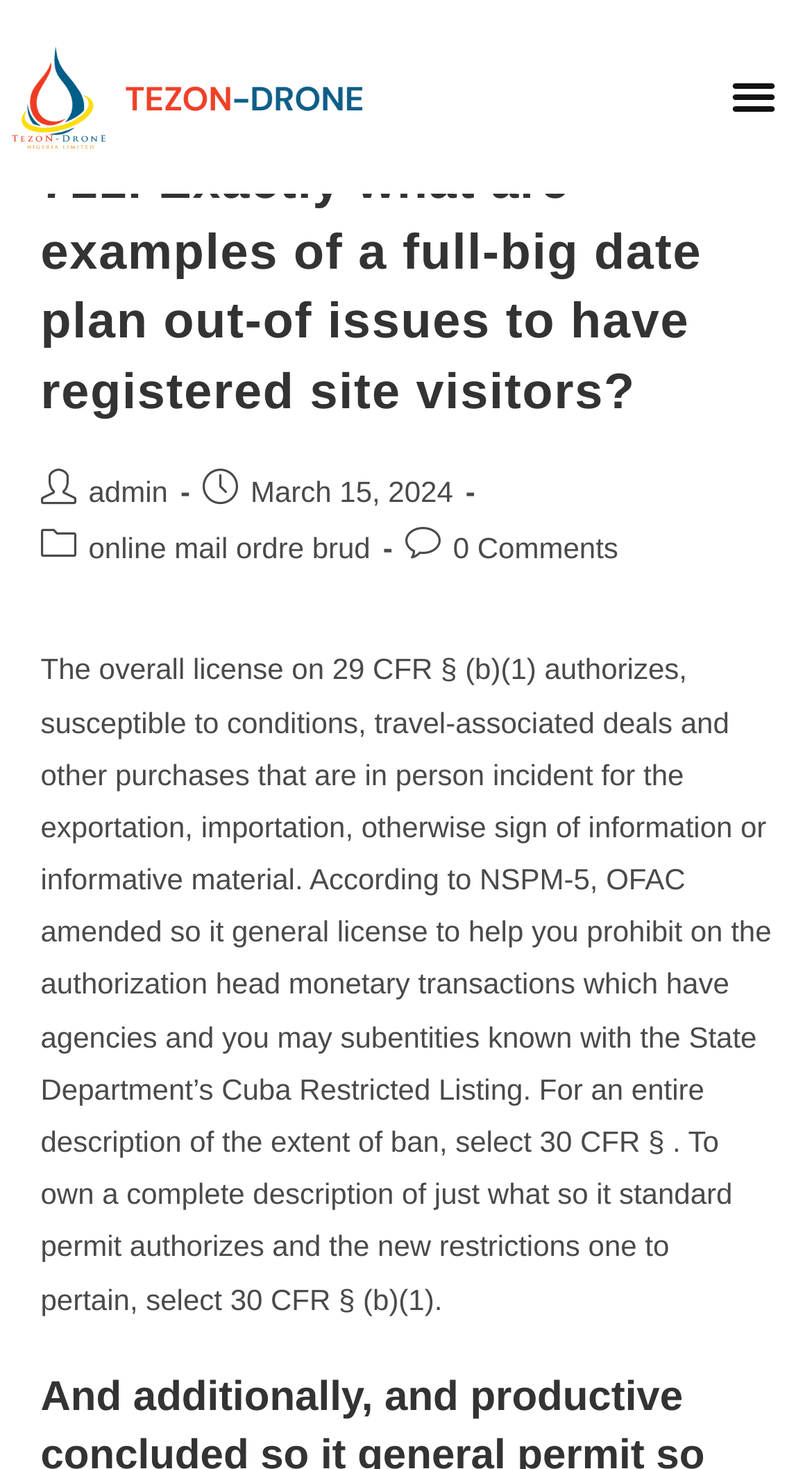Answer the question using only a single word or phrase: 
What is the name of the author?

admin